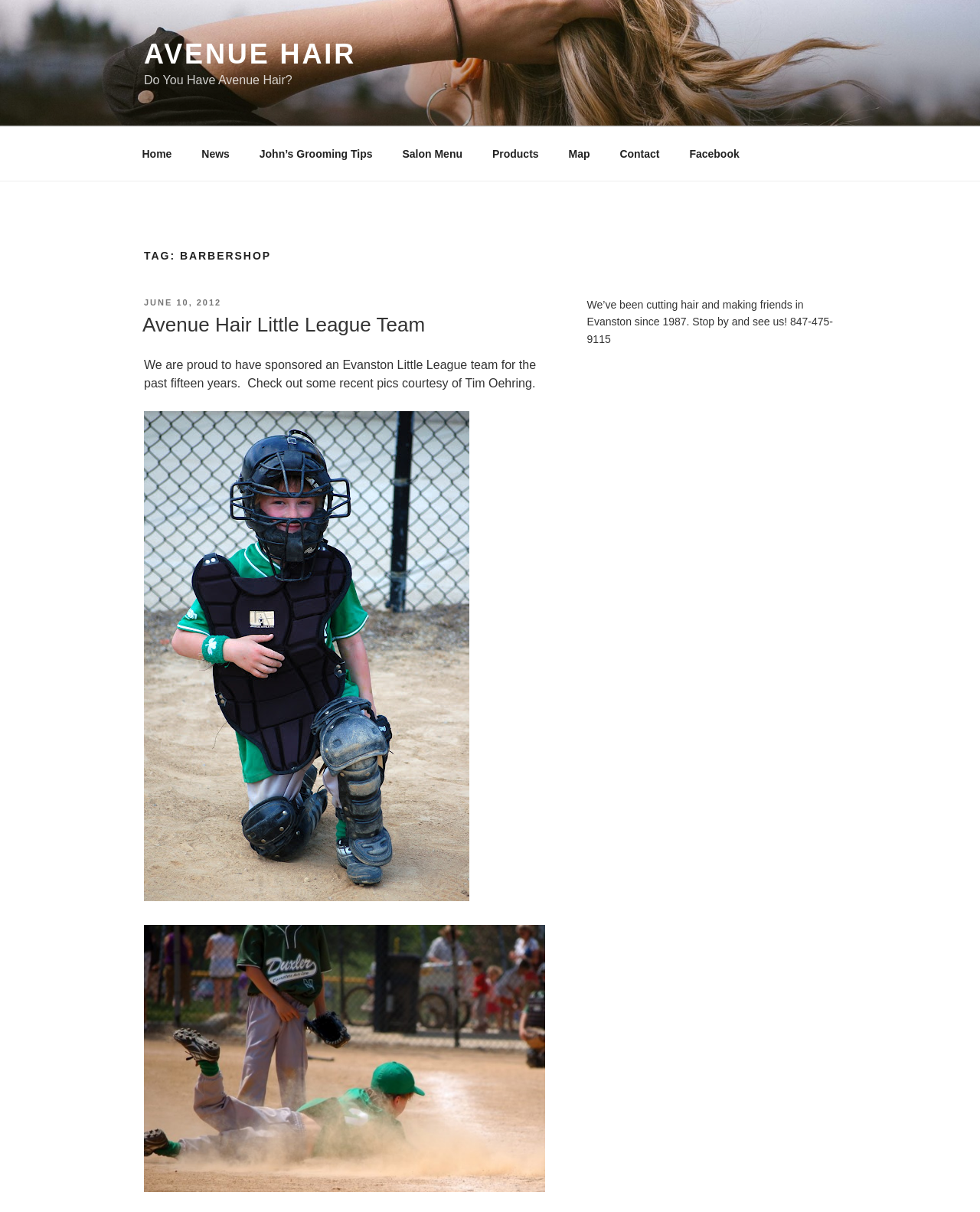Find and specify the bounding box coordinates that correspond to the clickable region for the instruction: "View the 'Salon Menu'".

[0.397, 0.111, 0.486, 0.142]